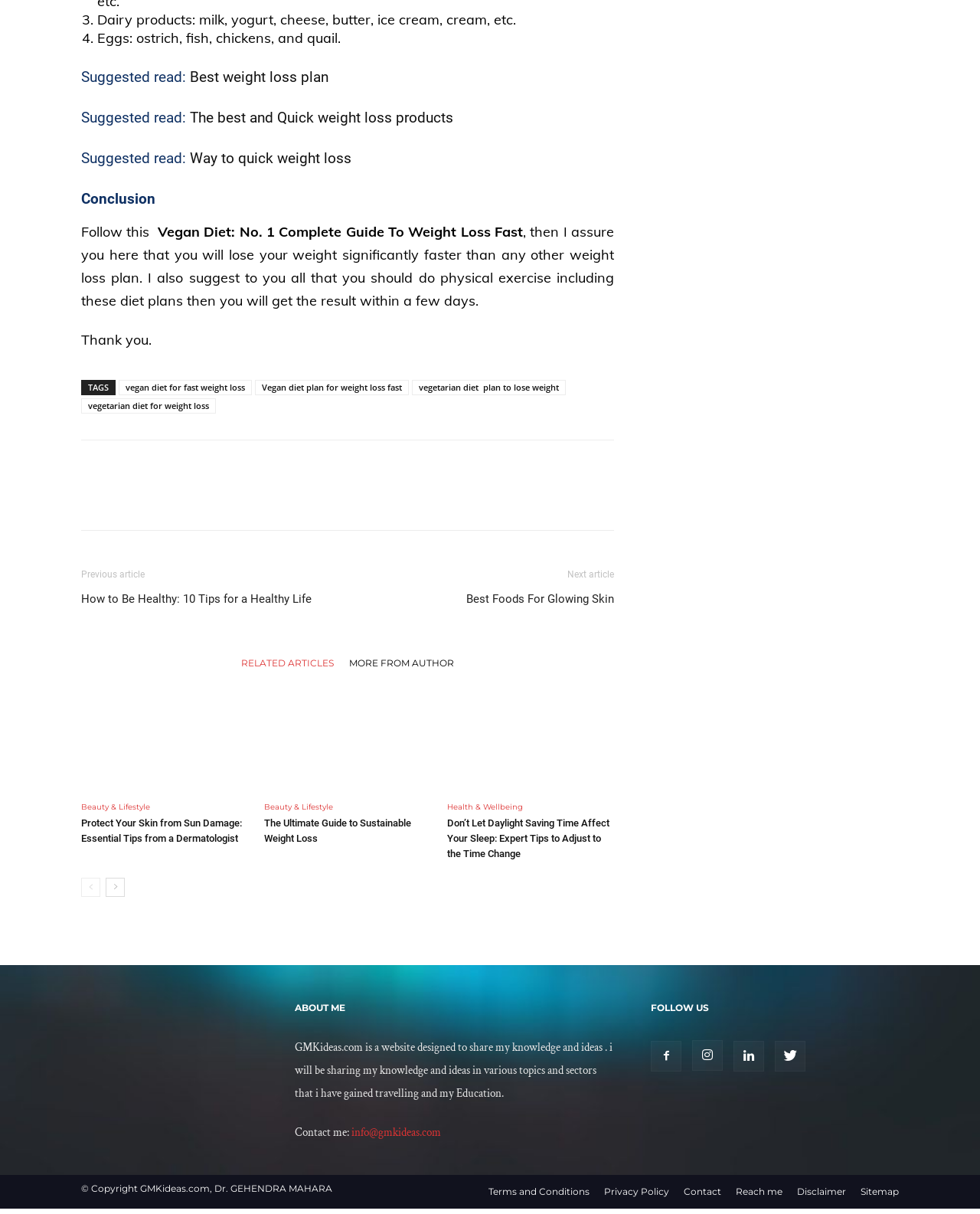Locate the bounding box coordinates of the clickable element to fulfill the following instruction: "Follow 'The best and Quick weight loss products'". Provide the coordinates as four float numbers between 0 and 1 in the format [left, top, right, bottom].

[0.19, 0.09, 0.462, 0.104]